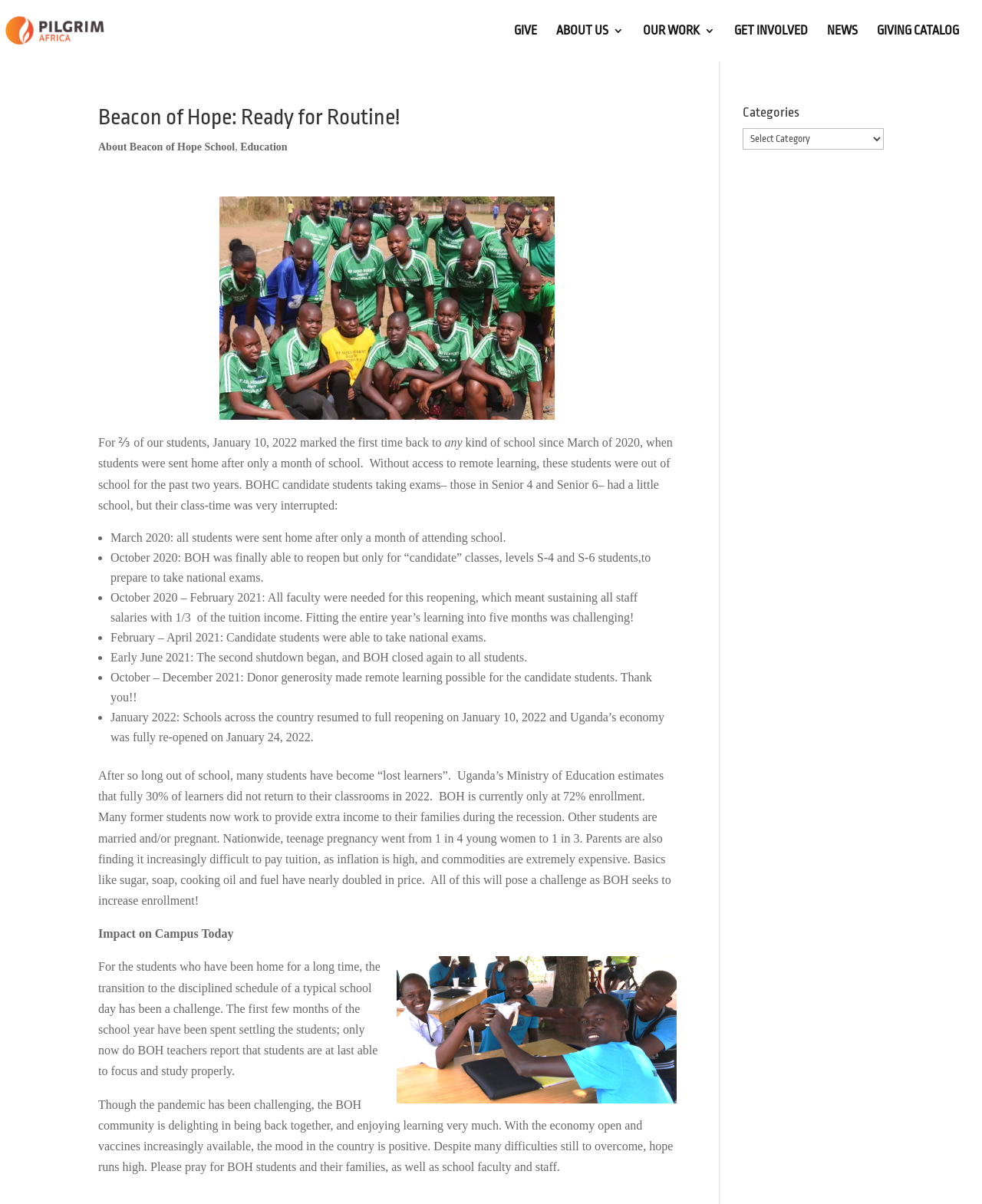Extract the heading text from the webpage.

Beacon of Hope: Ready for Routine!